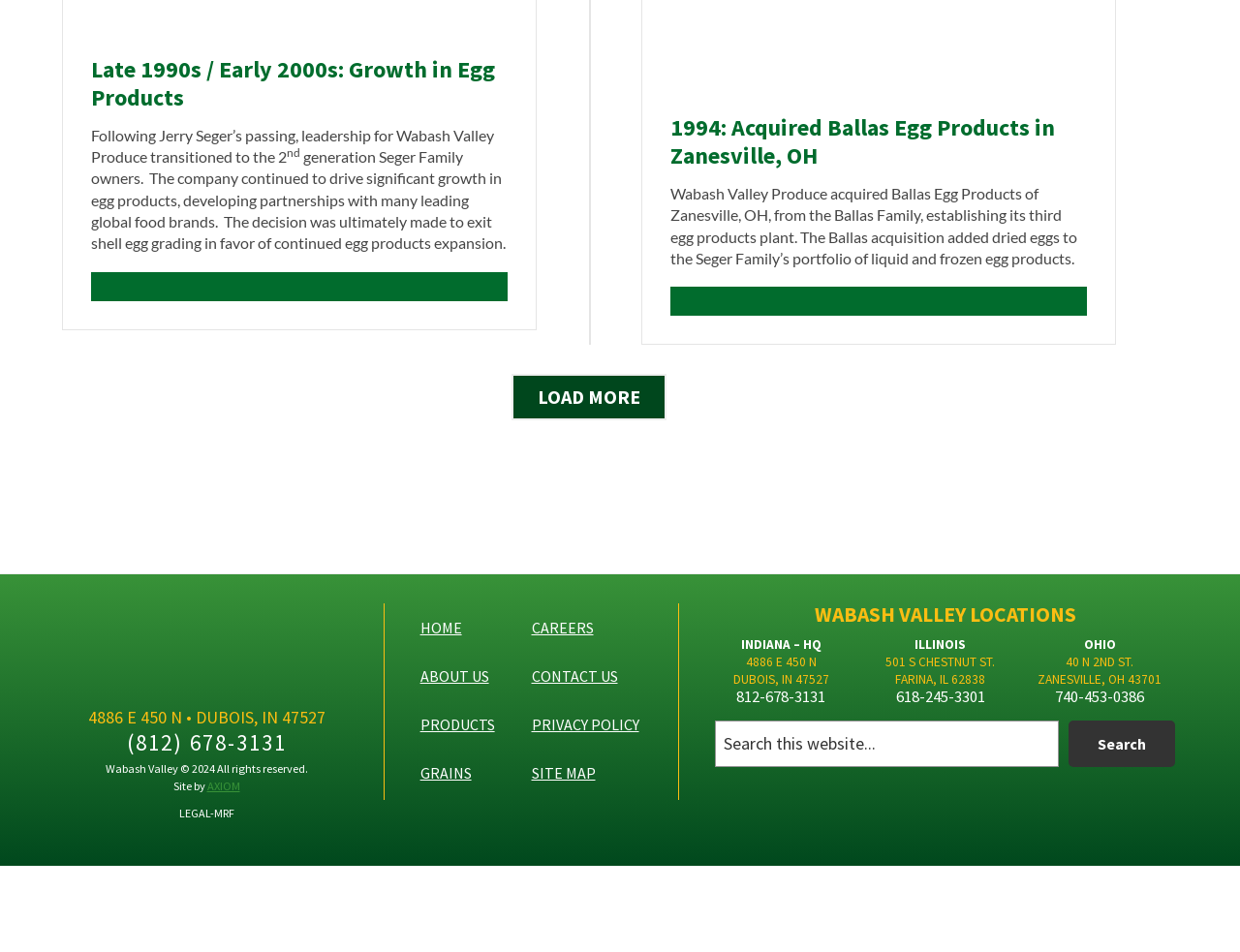Find the bounding box coordinates for the HTML element specified by: "About Us".

[0.339, 0.695, 0.394, 0.726]